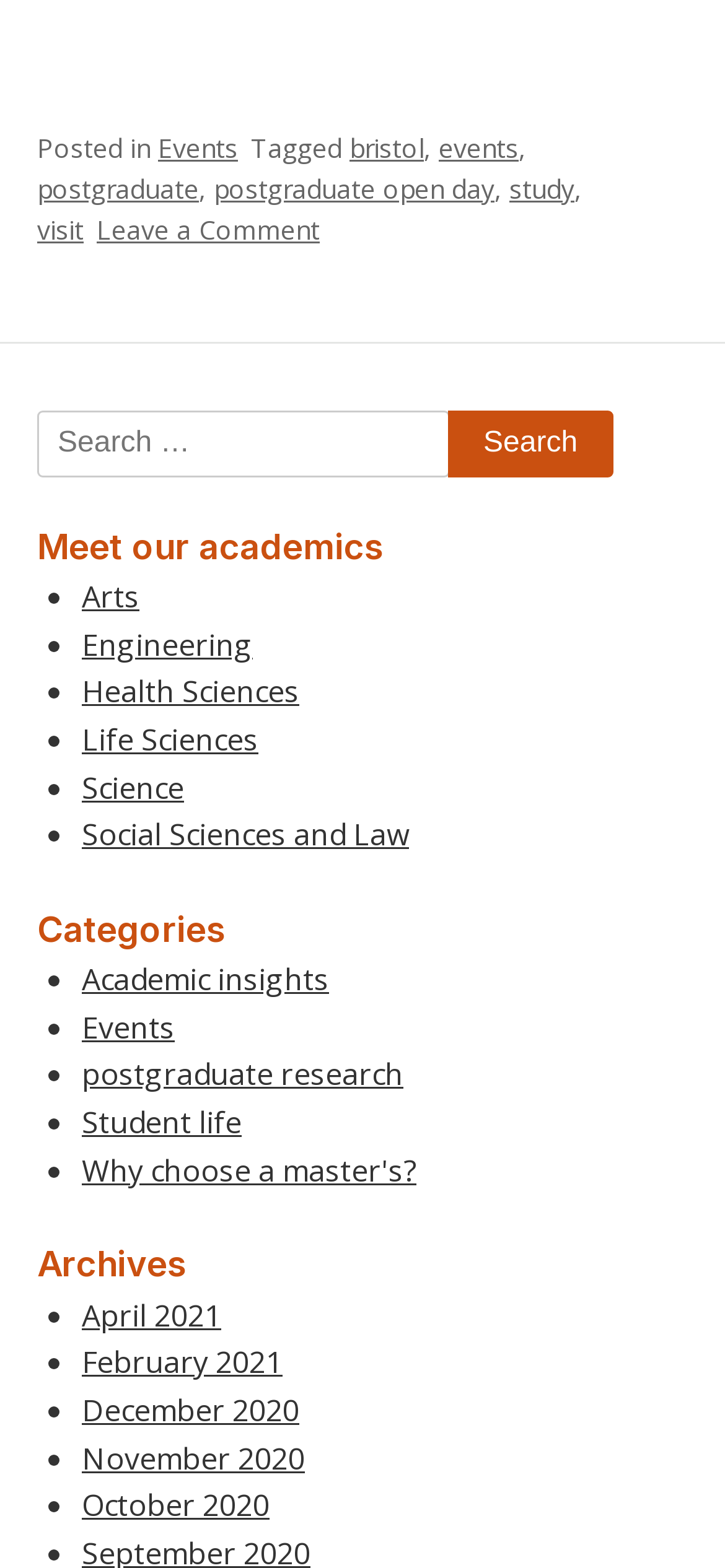Identify the bounding box of the HTML element described as: "Science".

[0.113, 0.489, 0.254, 0.515]